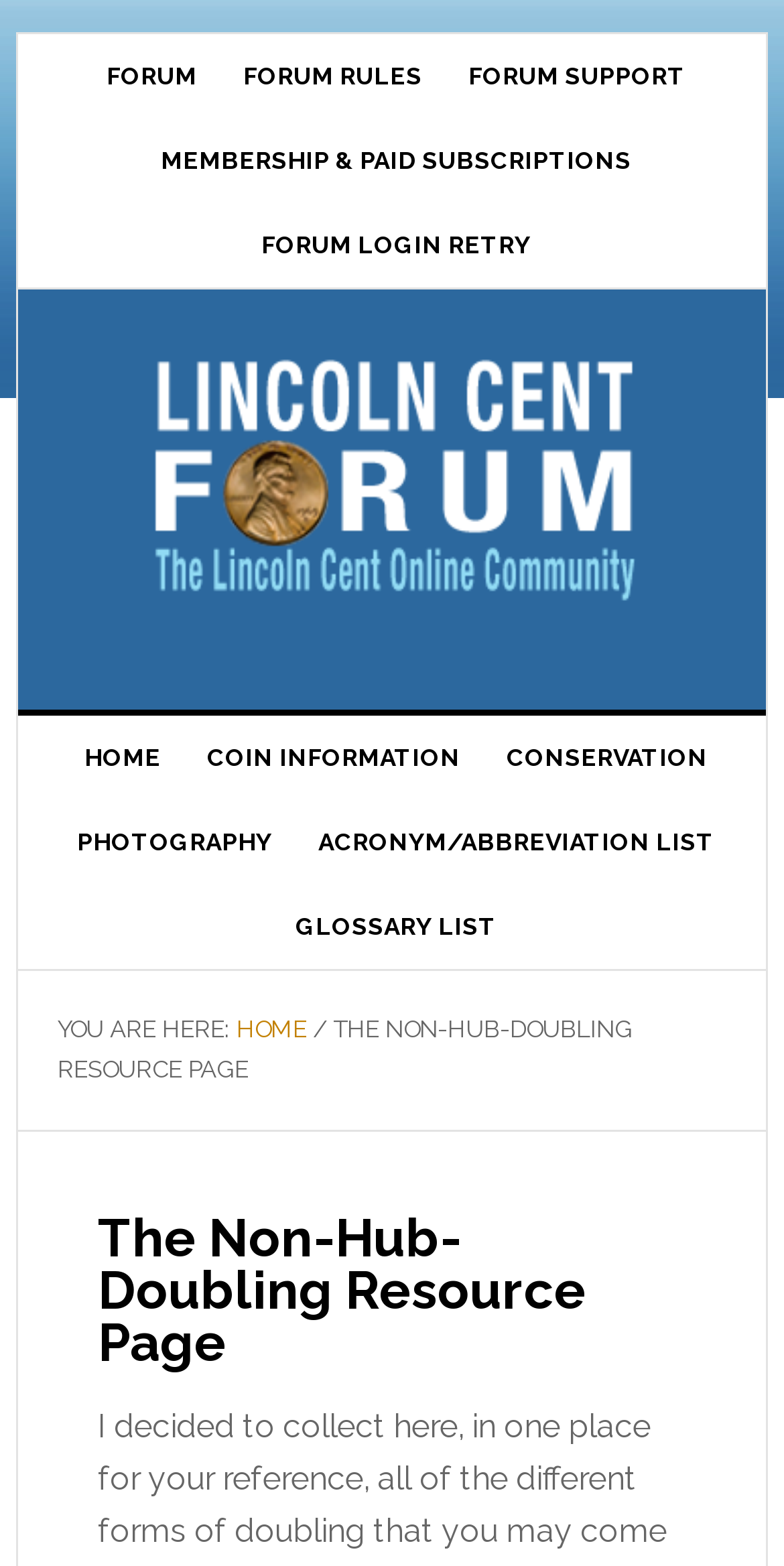How many navigation sections are there?
Answer the question with a single word or phrase by looking at the picture.

2